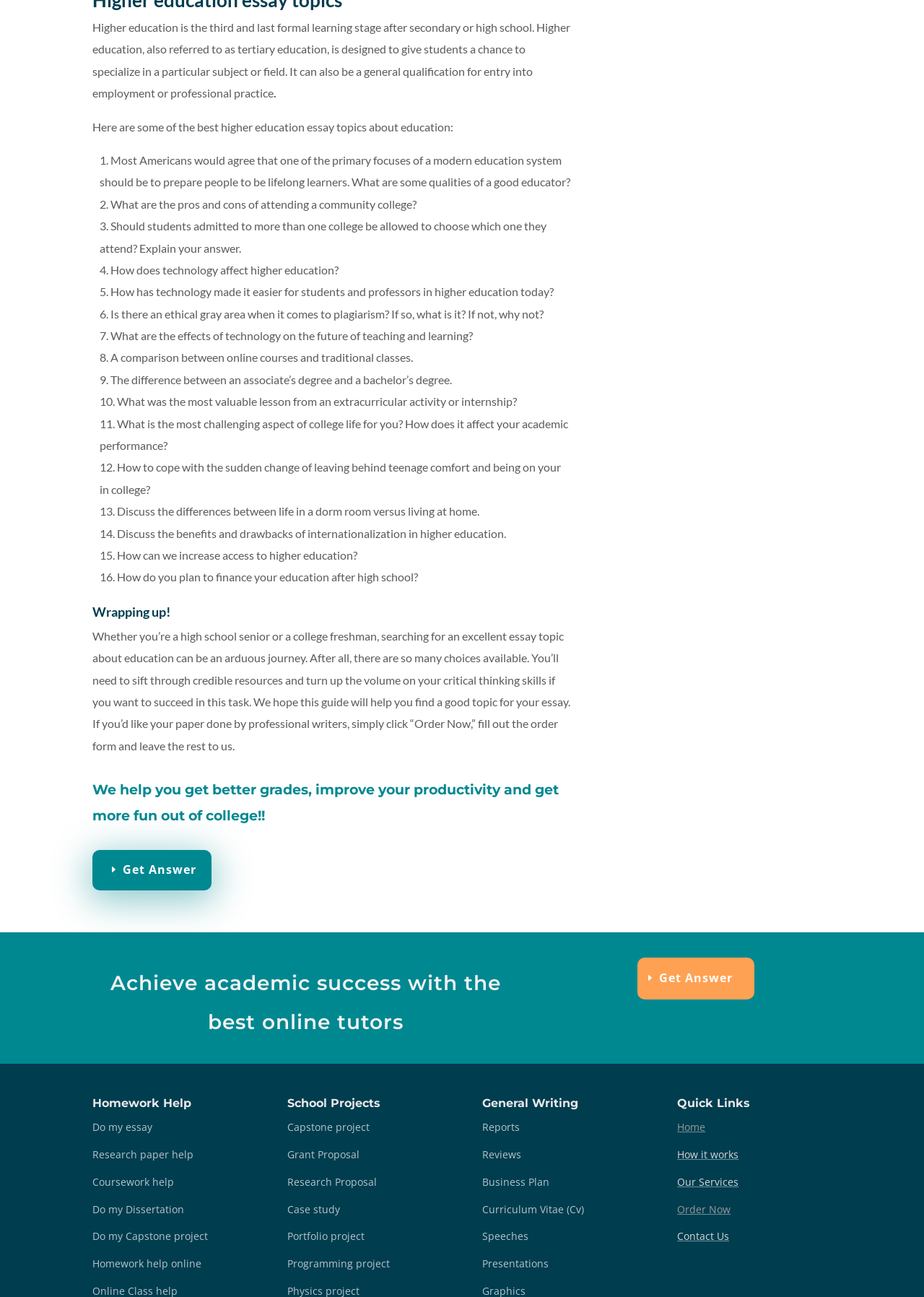Bounding box coordinates are specified in the format (top-left x, top-left y, bottom-right x, bottom-right y). All values are floating point numbers bounded between 0 and 1. Please provide the bounding box coordinate of the region this sentence describes: How it works

[0.733, 0.885, 0.799, 0.895]